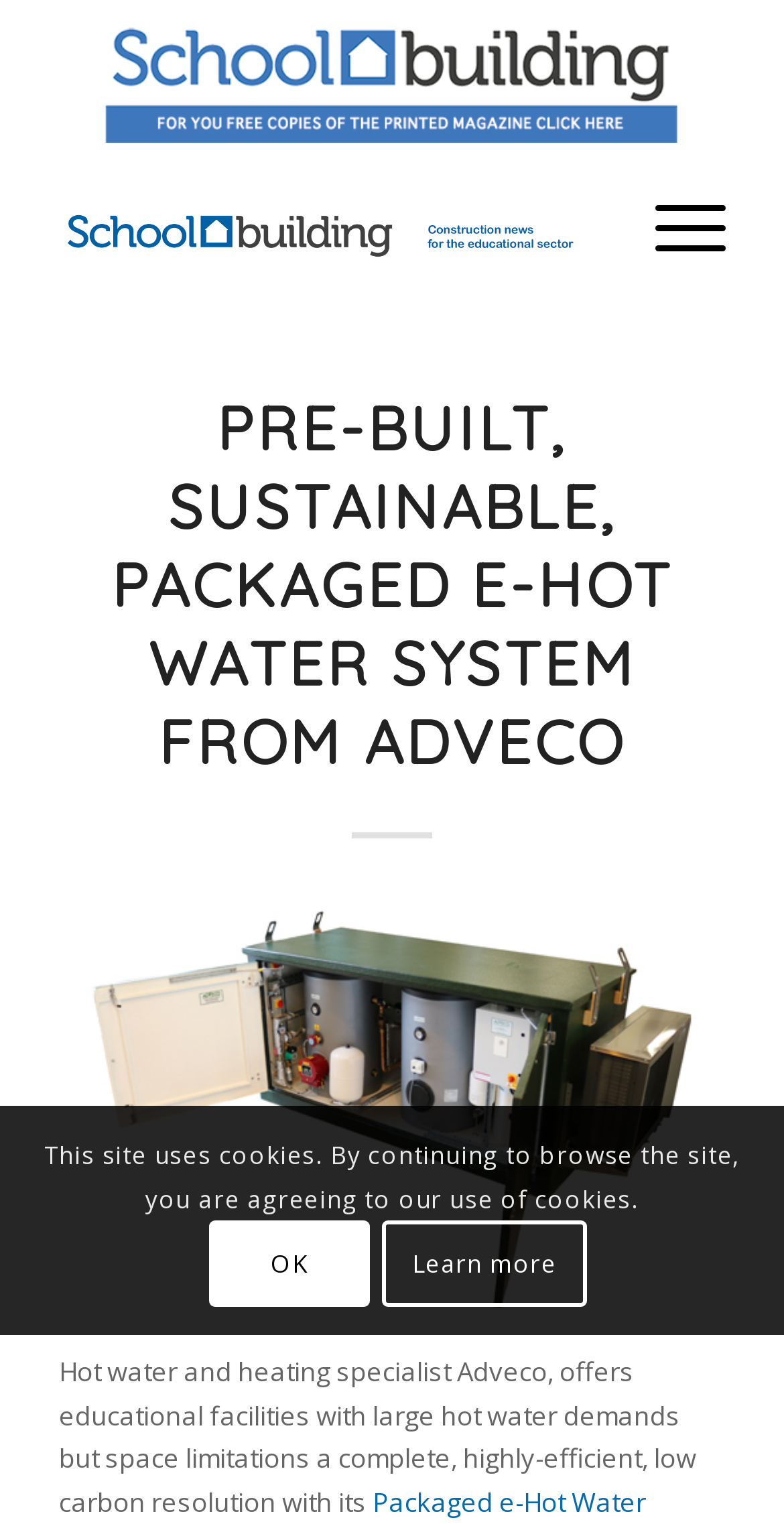Provide the bounding box coordinates of the UI element this sentence describes: "Menu".

[0.784, 0.096, 0.925, 0.201]